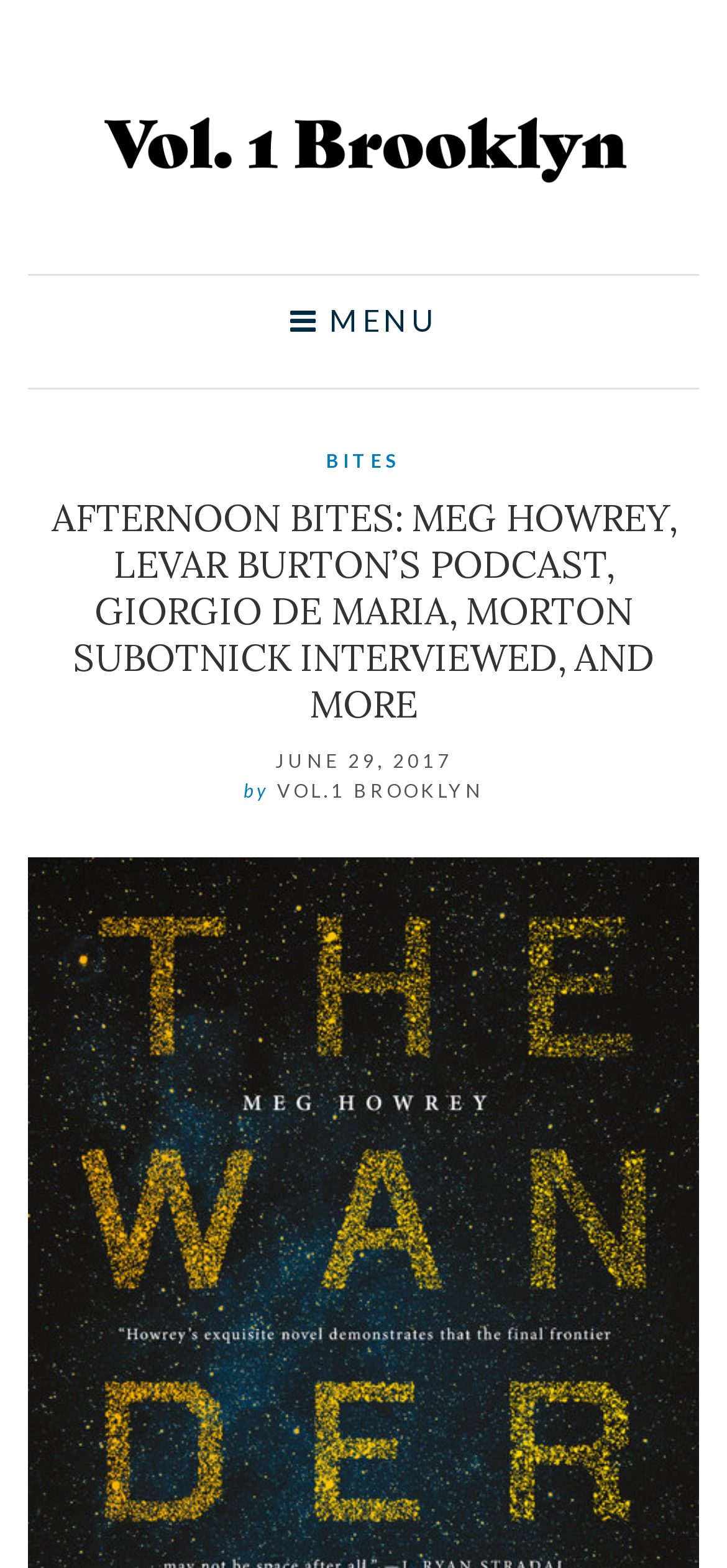Summarize the webpage with a detailed and informative caption.

The webpage is titled "Afternoon Bites: Meg Howrey, LeVar Burton’s Podcast, Giorgio De Maria, Morton Subotnick Interviewed, and More – Vol. 1 Brooklyn". At the top left, there is a heading "Vol. 1 Brooklyn" with an accompanying image. Below this, on the left side, there is a menu link with the text "MENU". 

To the right of the menu link, there is a link "BITES". Above this link, there is a heading that spans almost the entire width of the page, titled "AFTERNOON BITES: MEG HOWREY, LEVAR BURTON’S PODCAST, GIORGIO DE MARIA, MORTON SUBOTNICK INTERVIEWED, AND MORE". Below this heading, there is a time element with the text "JUNE 29, 2017", preceded by the text "by" and followed by "VOL.1 BROOKLYN".